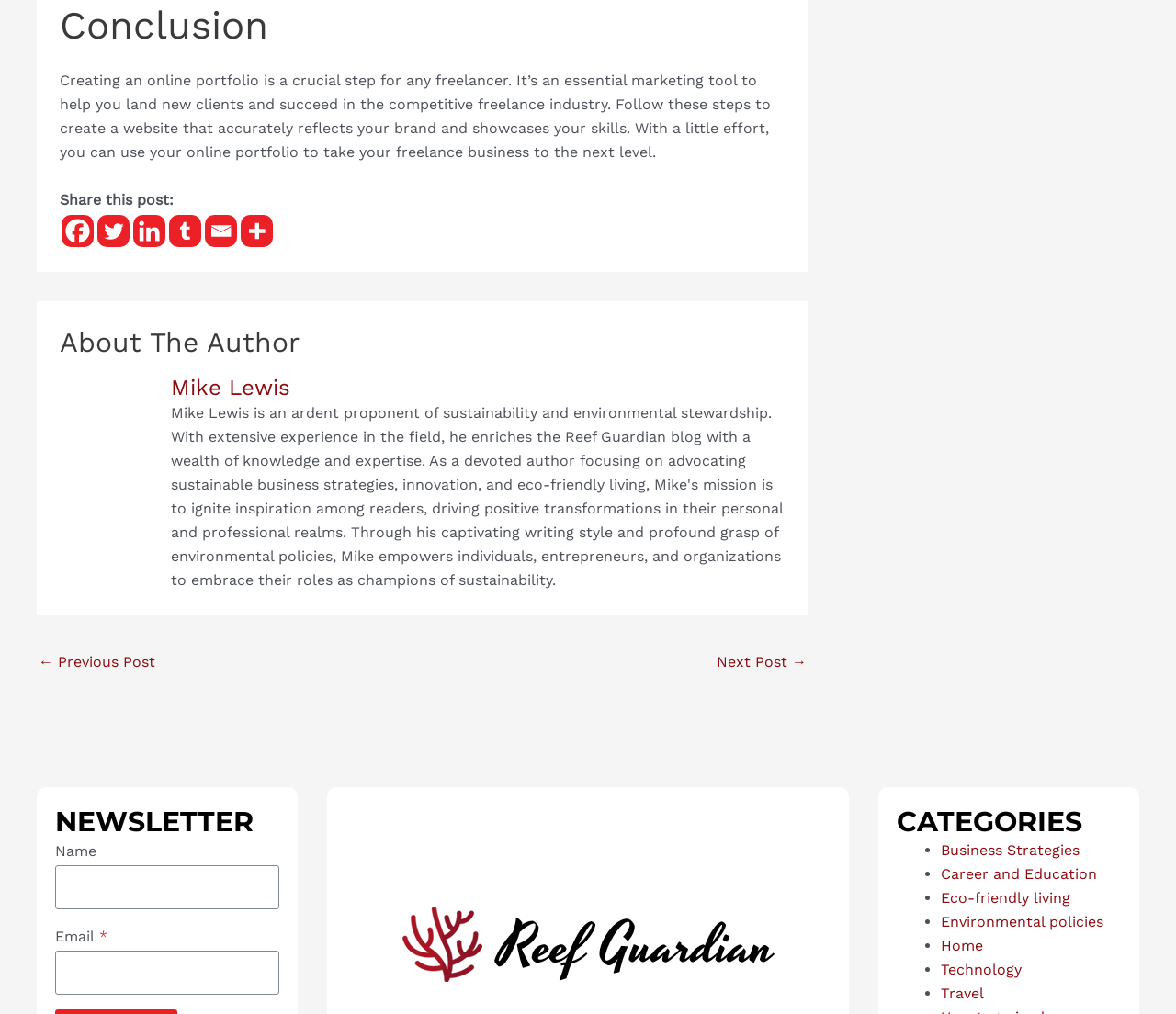Find and provide the bounding box coordinates for the UI element described with: "parent_node: Name name="kb_field_0"".

[0.047, 0.853, 0.238, 0.897]